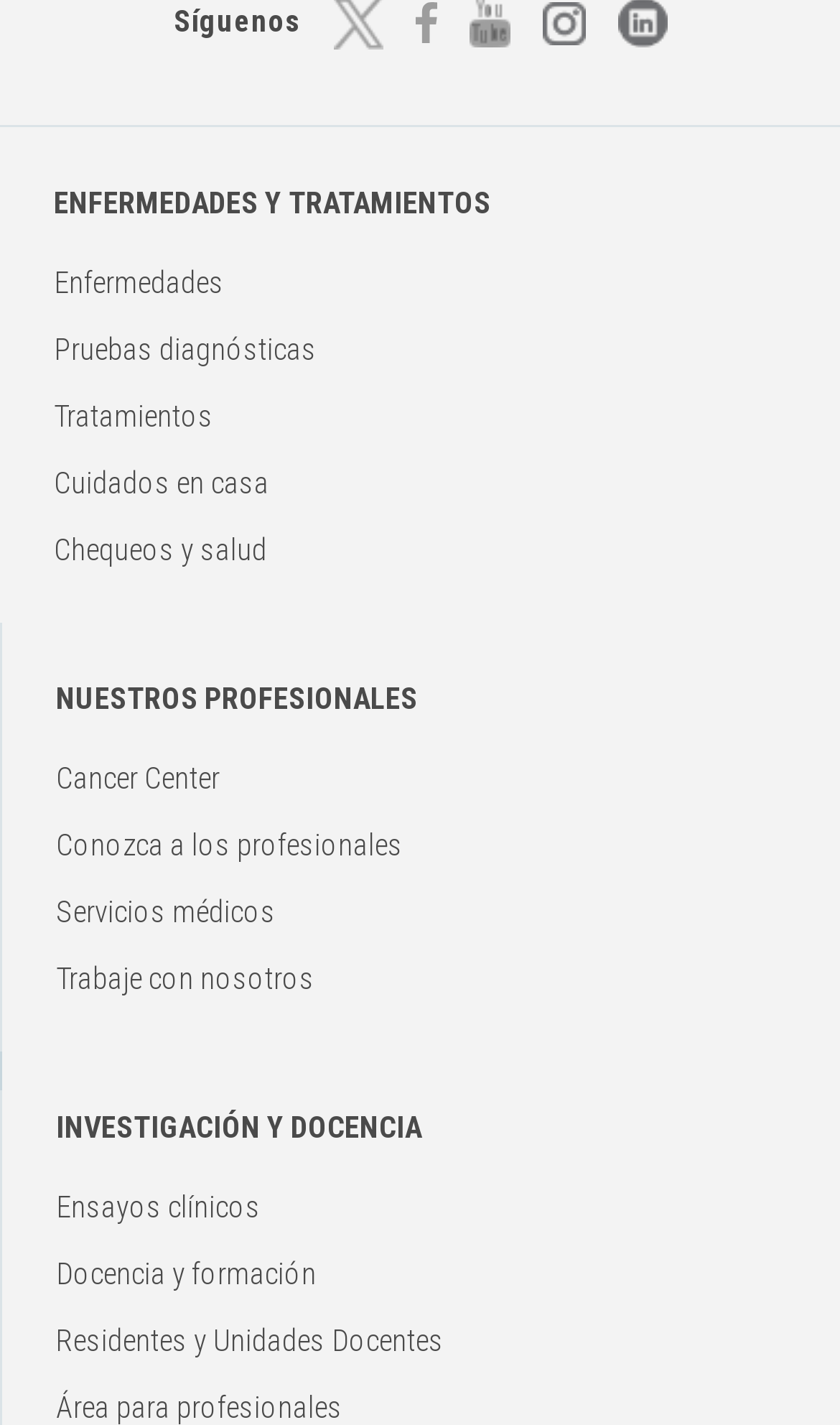Determine the bounding box coordinates of the region I should click to achieve the following instruction: "Explore Cancer Center". Ensure the bounding box coordinates are four float numbers between 0 and 1, i.e., [left, top, right, bottom].

[0.067, 0.533, 0.262, 0.557]